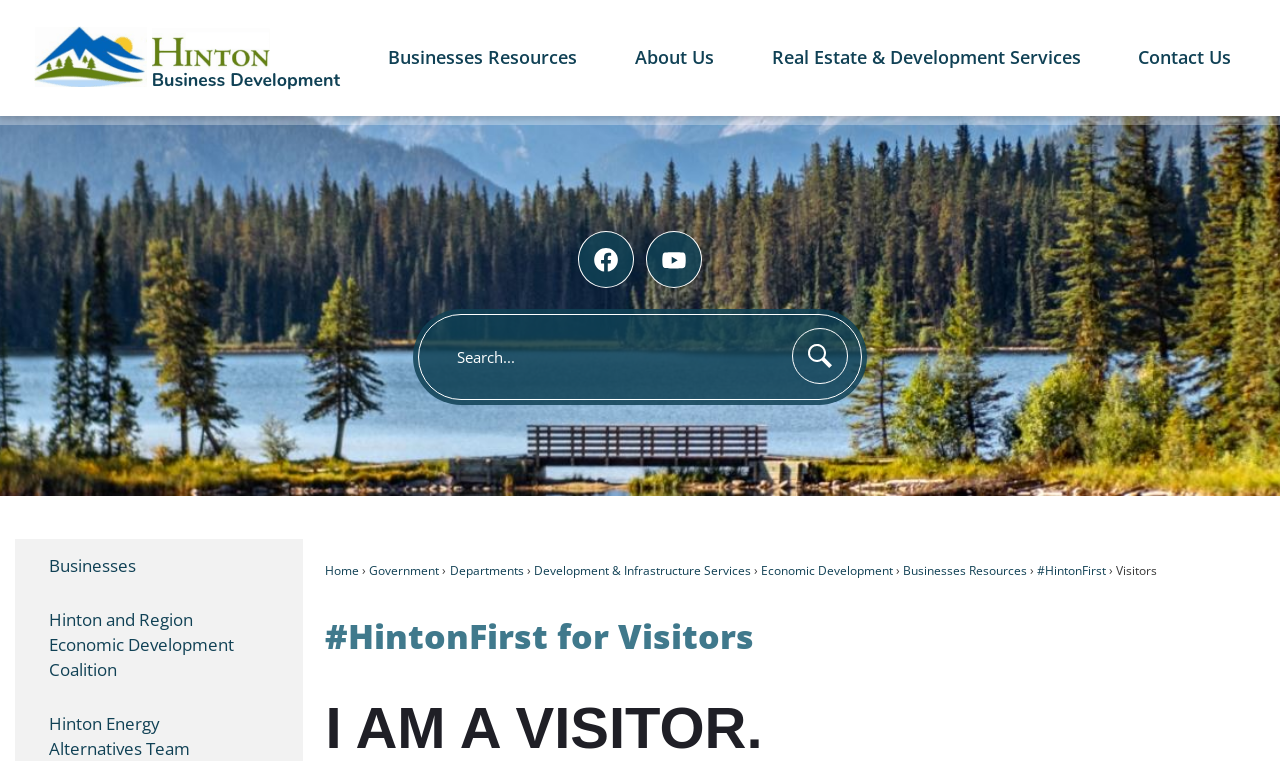Find the headline of the webpage and generate its text content.

#HintonFirst for Visitors